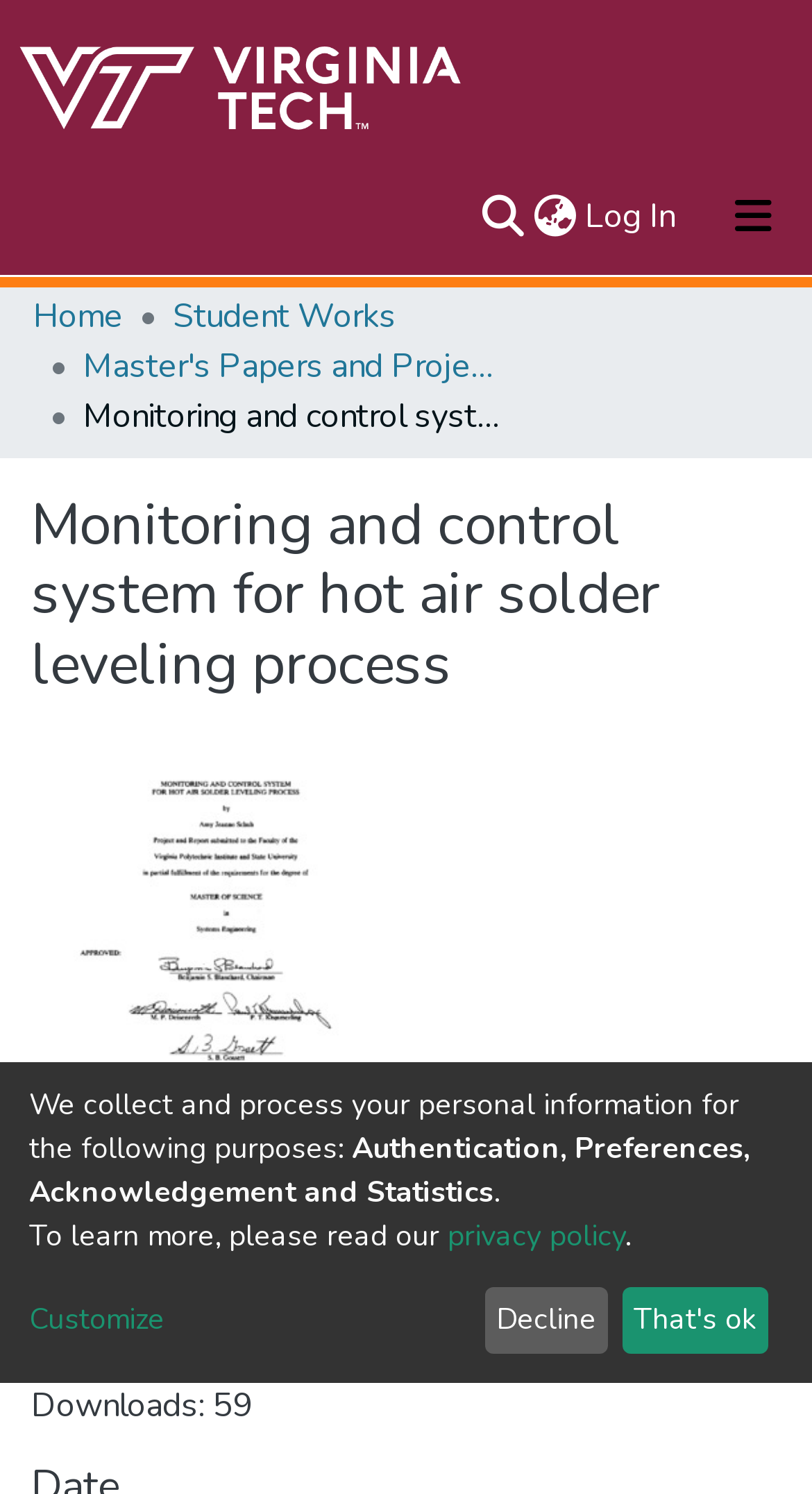Based on the element description: "Master's Papers and Projects", identify the UI element and provide its bounding box coordinates. Use four float numbers between 0 and 1, [left, top, right, bottom].

[0.103, 0.229, 0.615, 0.262]